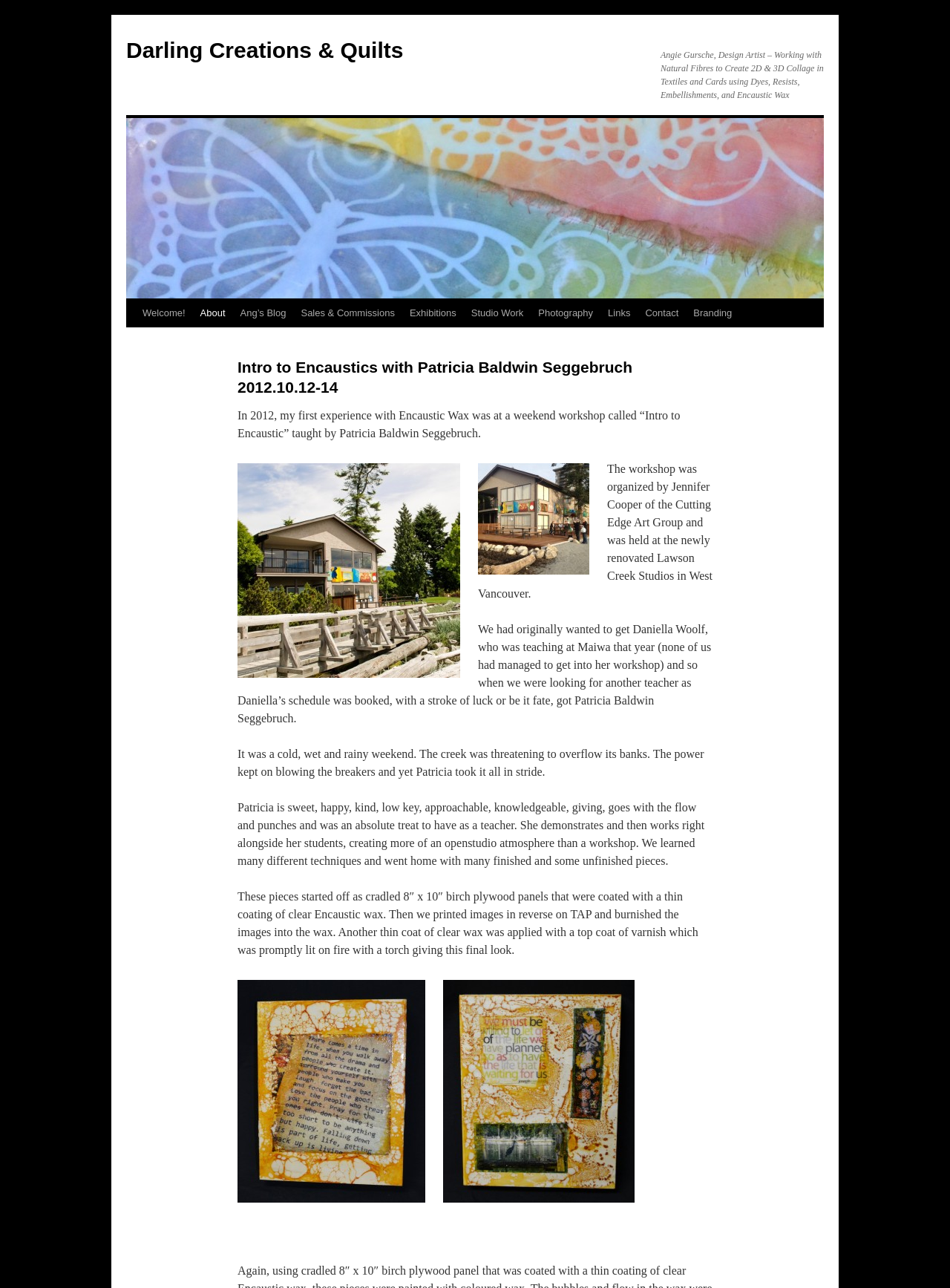Specify the bounding box coordinates of the region I need to click to perform the following instruction: "Go to the 'About' page". The coordinates must be four float numbers in the range of 0 to 1, i.e., [left, top, right, bottom].

[0.203, 0.232, 0.245, 0.254]